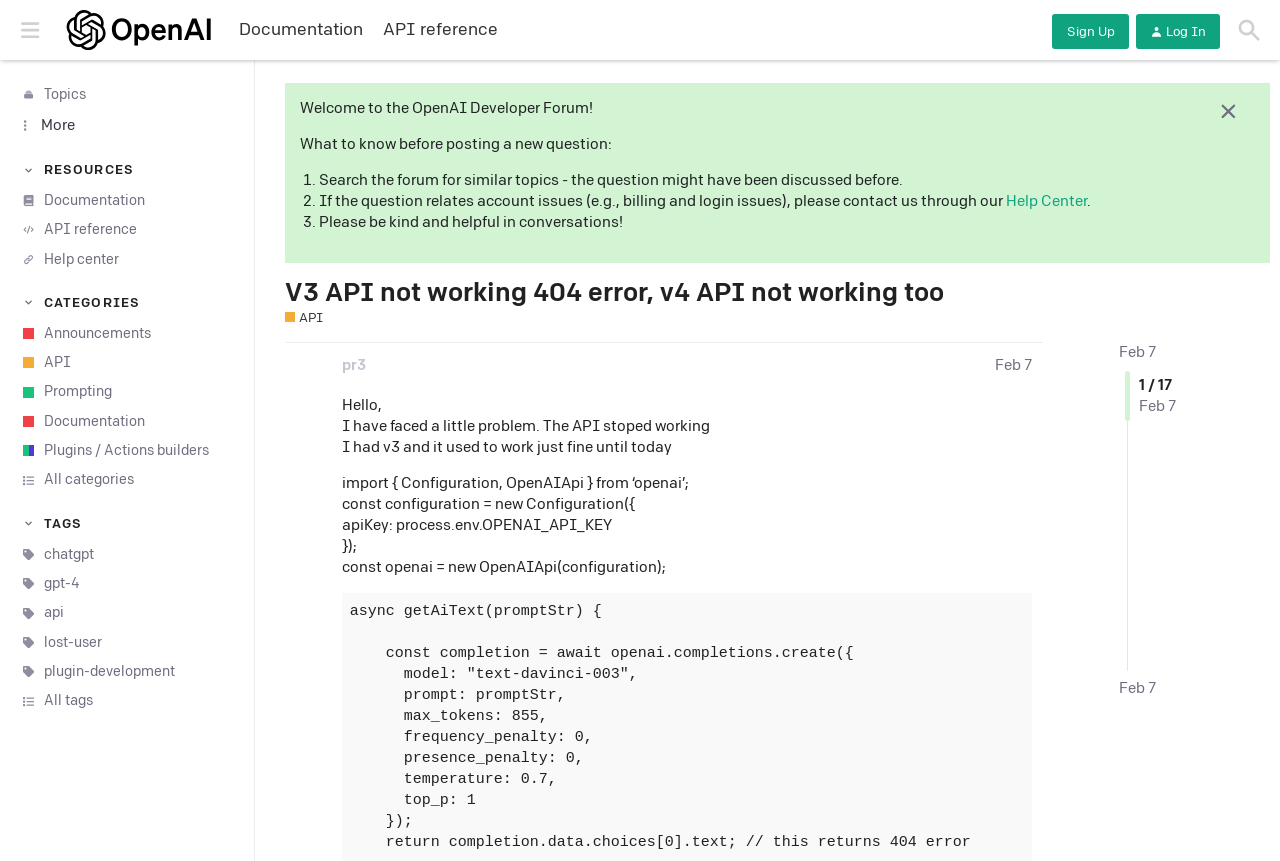Please find and generate the text of the main heading on the webpage.

V3 API not working 404 error, v4 API not working too